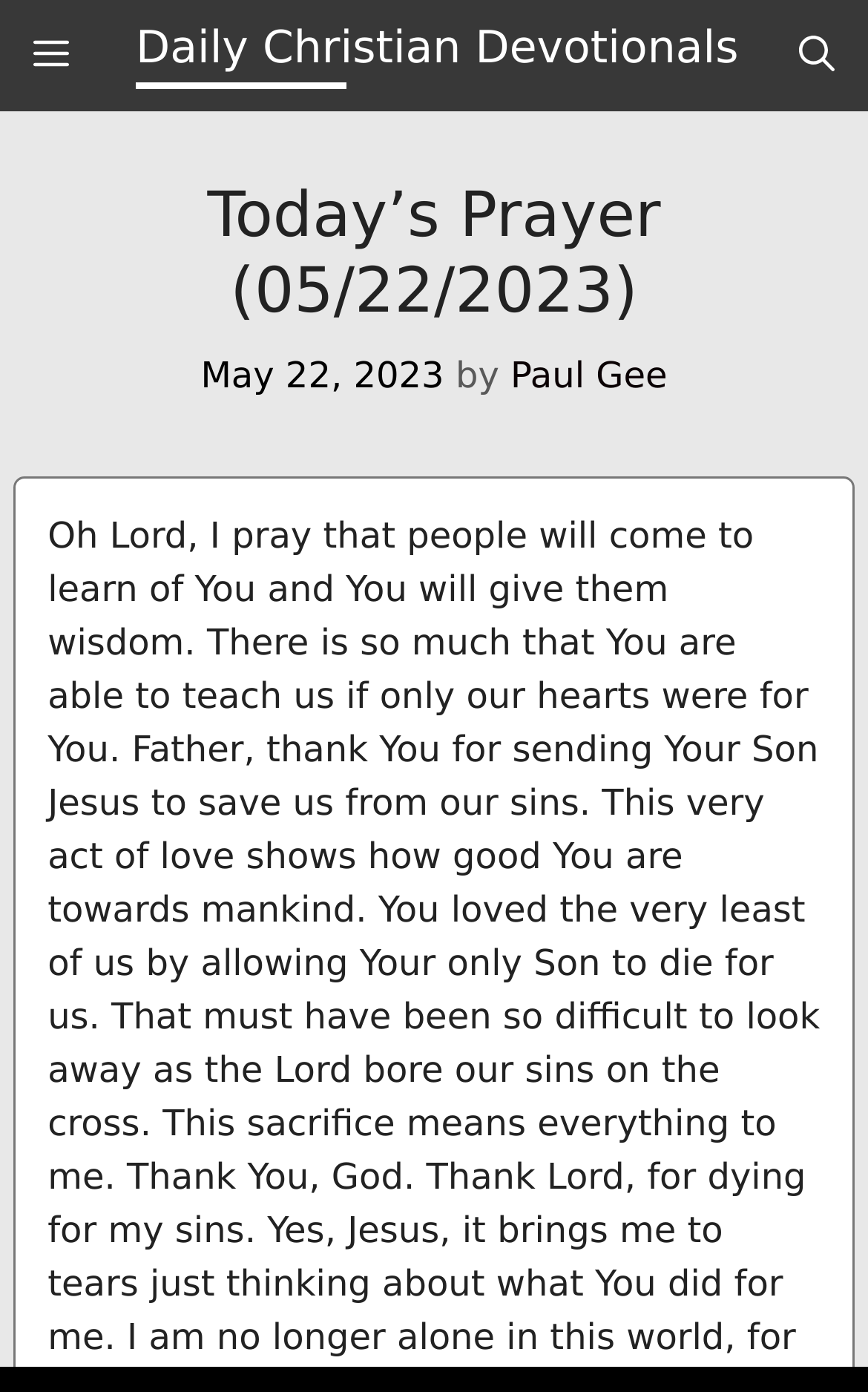Who is the author of today's prayer?
Provide a thorough and detailed answer to the question.

I found the author's name by looking at the link element next to the 'by' static text in the header section, which points to 'Paul Gee'.